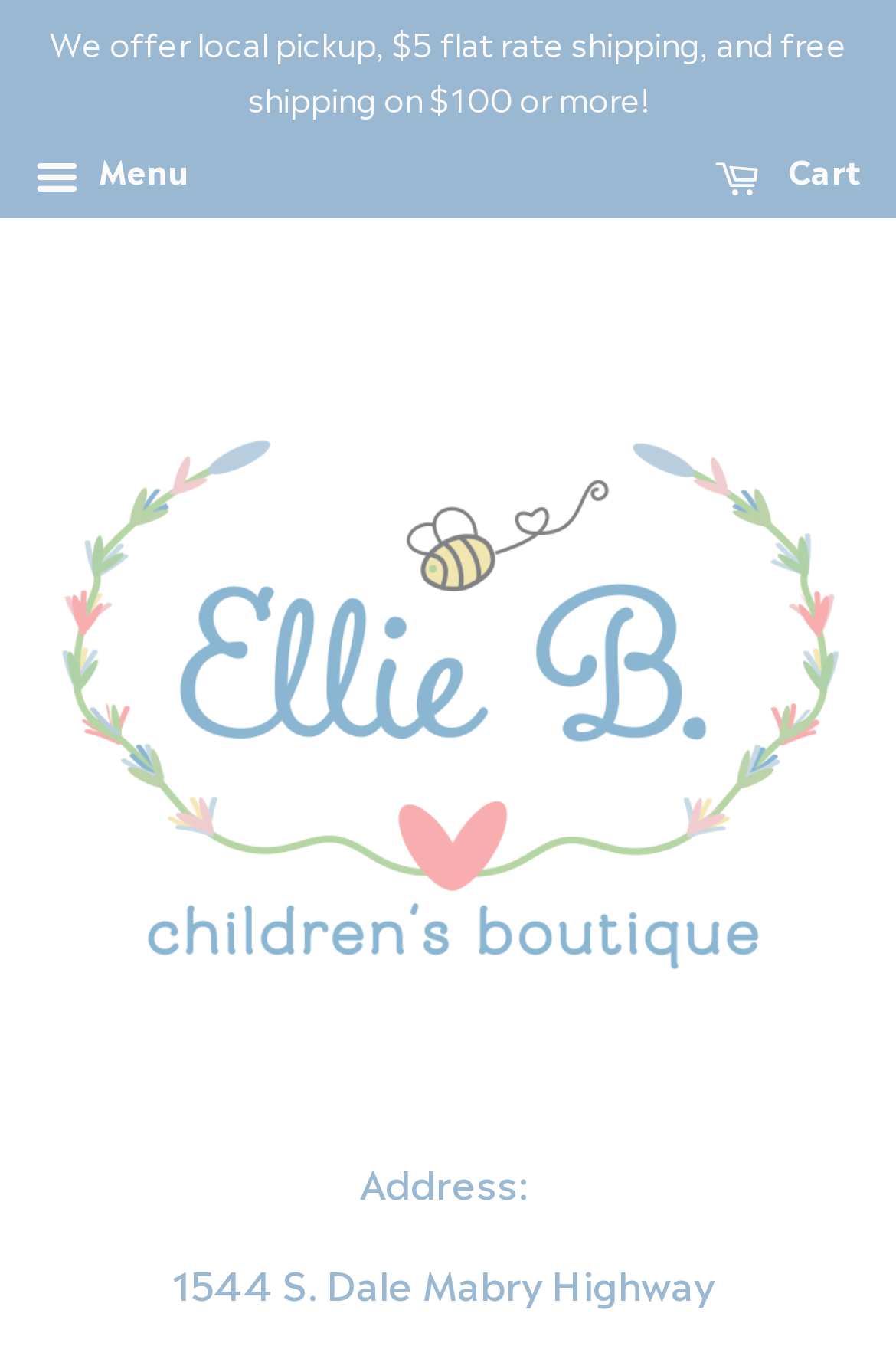Kindly respond to the following question with a single word or a brief phrase: 
What is the link at the top-right corner of the page?

Cart